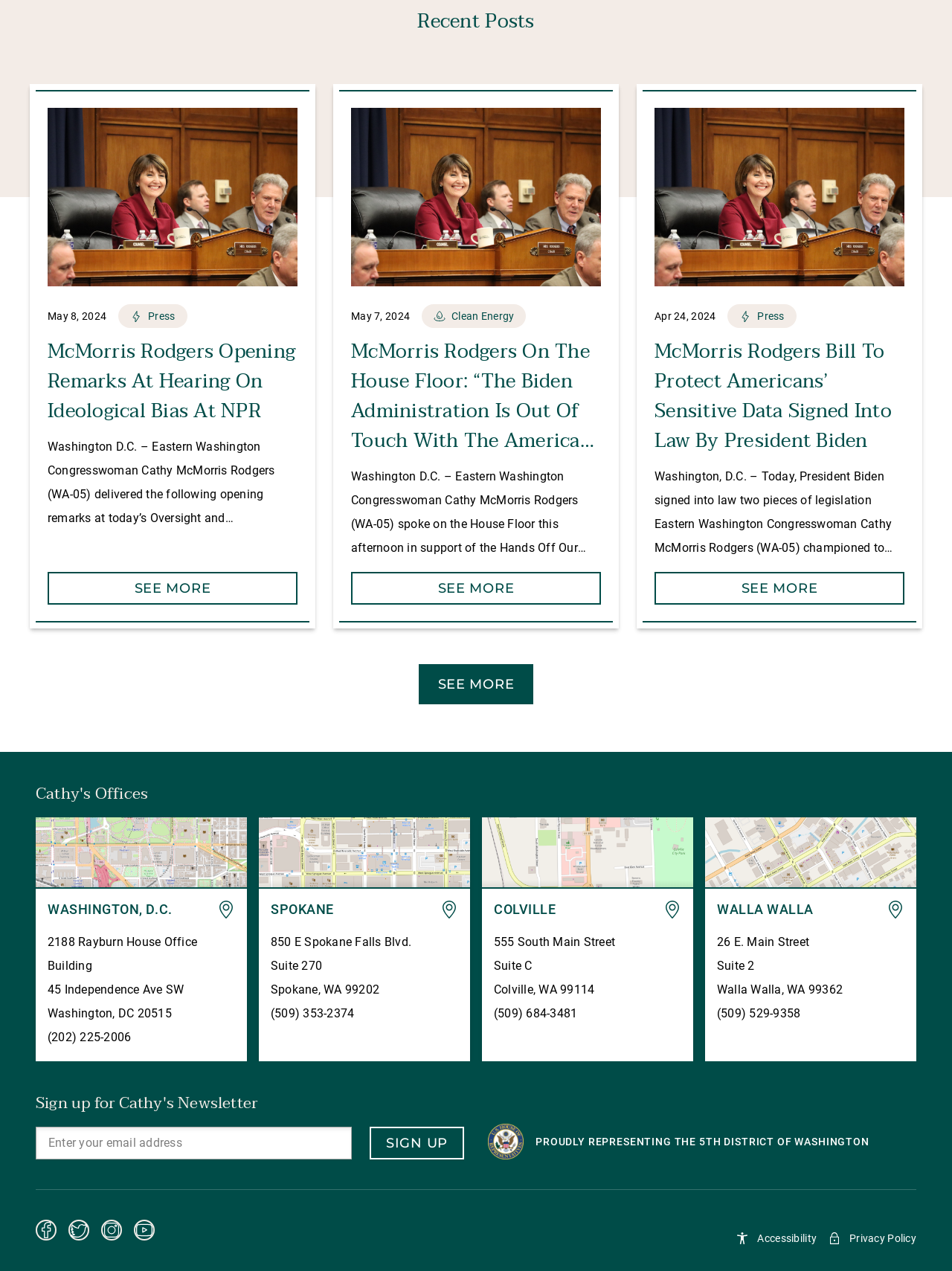Please provide a detailed answer to the question below based on the screenshot: 
How many social media platforms are linked on the webpage?

I counted the number of social media links at the bottom of the webpage, which are Facebook, Twitter, Instagram, and Youtube.